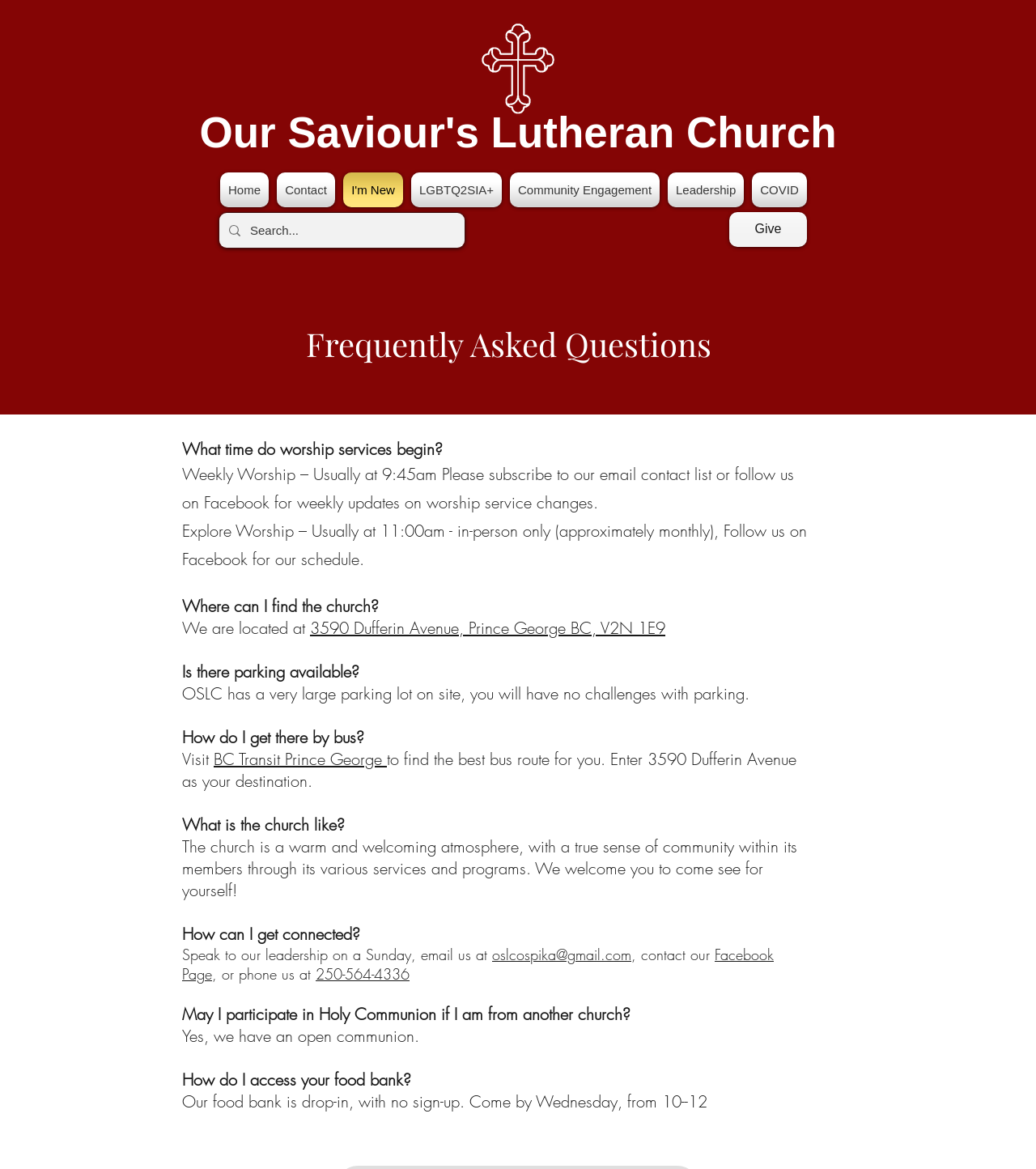Provide your answer to the question using just one word or phrase: Is the church's food bank open to everyone?

Yes